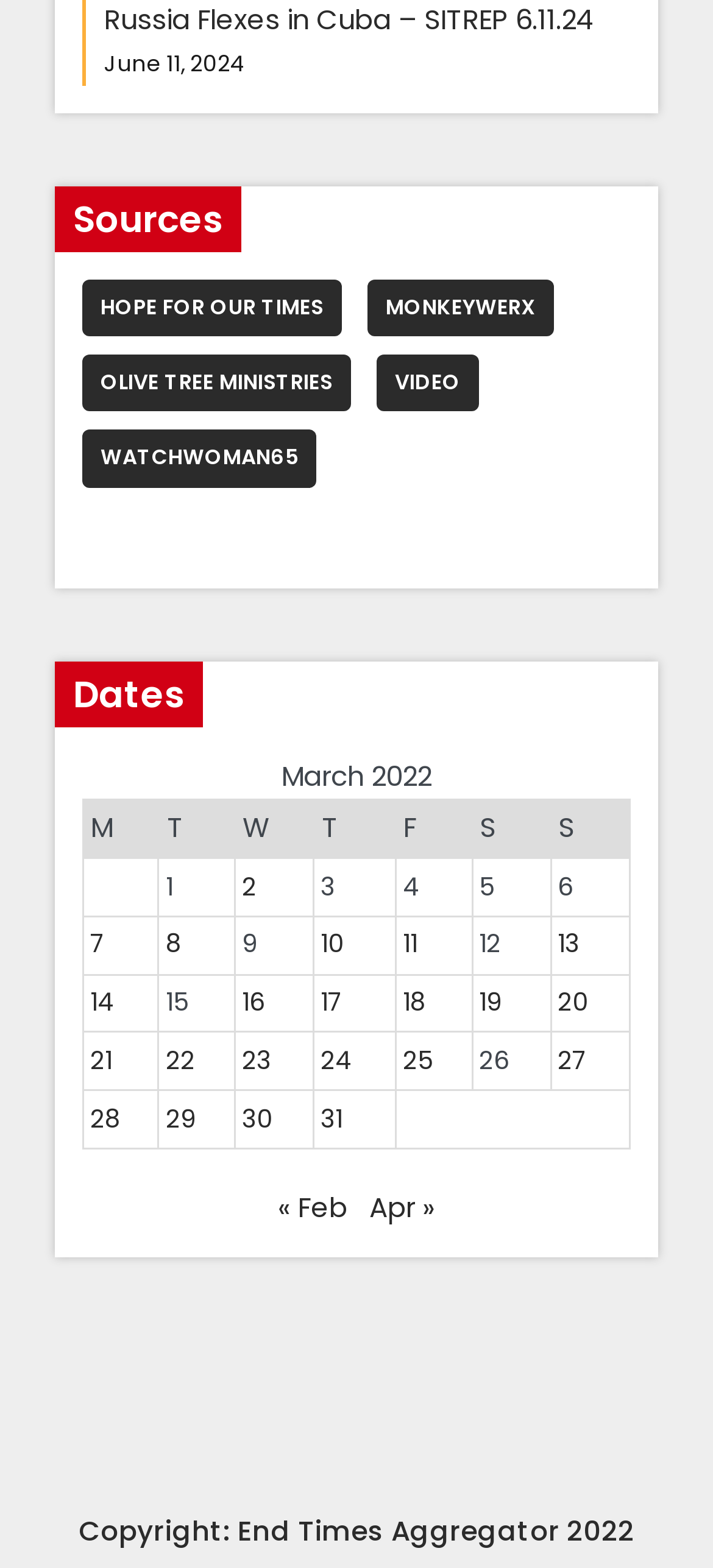Locate the bounding box coordinates of the area you need to click to fulfill this instruction: 'View posts published on March 2, 2022'. The coordinates must be in the form of four float numbers ranging from 0 to 1: [left, top, right, bottom].

[0.339, 0.554, 0.36, 0.576]